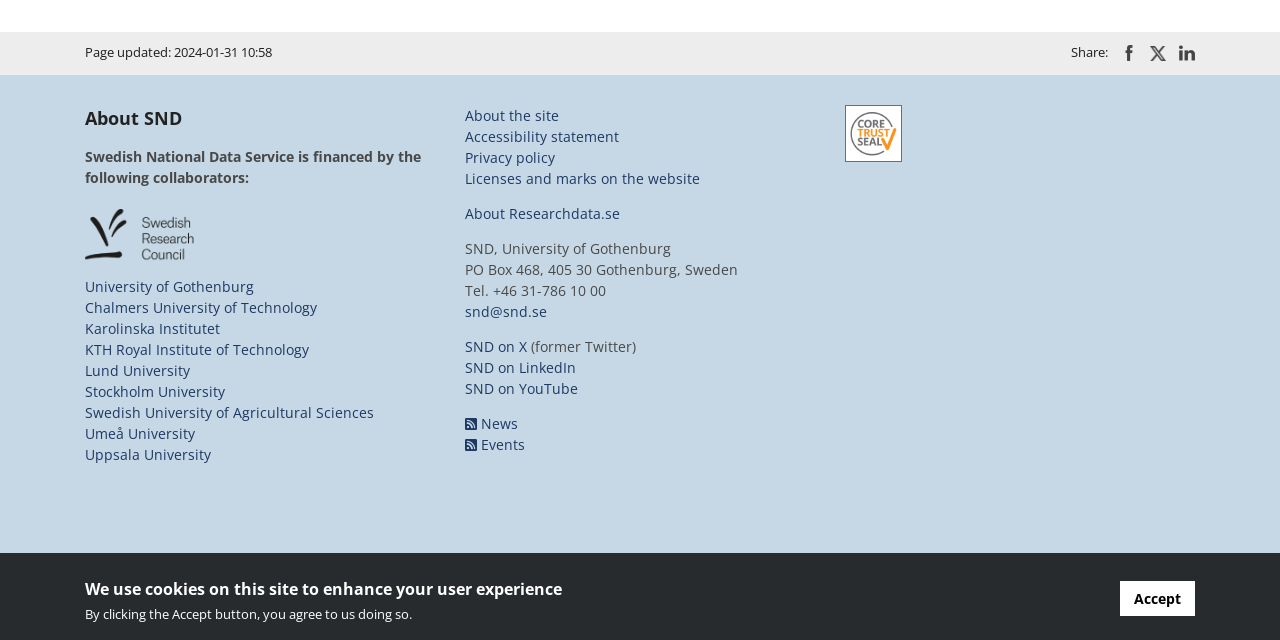Mark the bounding box of the element that matches the following description: "University of Gothenburg".

[0.066, 0.432, 0.198, 0.462]